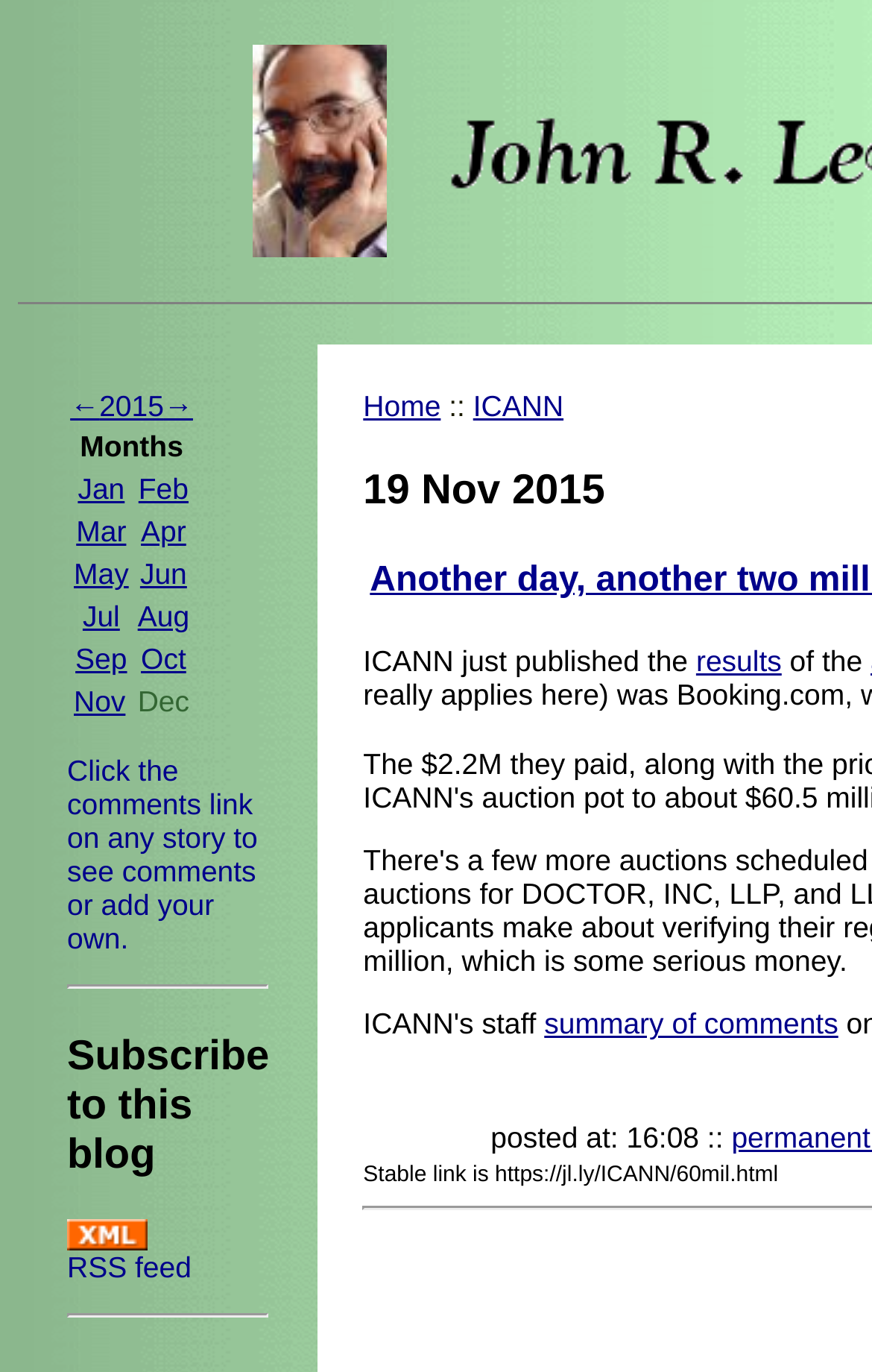What is the link 'RSS feed' for?
Please use the image to deliver a detailed and complete answer.

The link 'RSS feed' is likely for subscribing to the blog, allowing users to receive updates or notifications about new posts or content. This is inferred from the presence of the heading 'Subscribe to this blog' above the link.